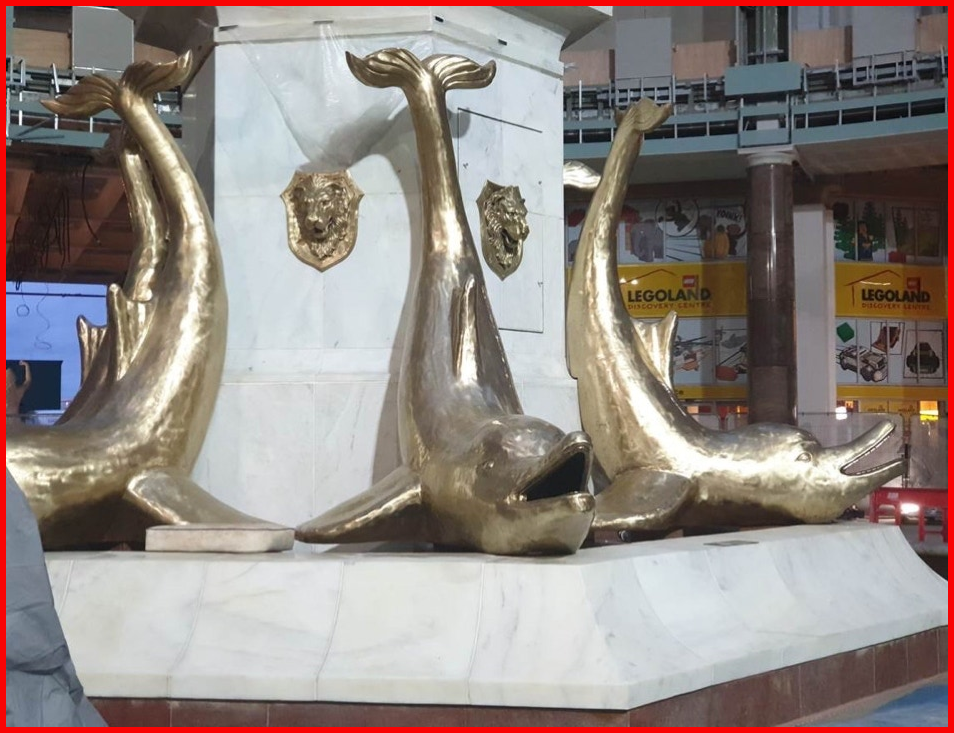What is the finish of the dolphin sculptures?
Please ensure your answer is as detailed and informative as possible.

The caption describes the dolphin sculptures as being crafted in a gleaming golden finish, indicating that the sculptures have a shiny golden appearance.